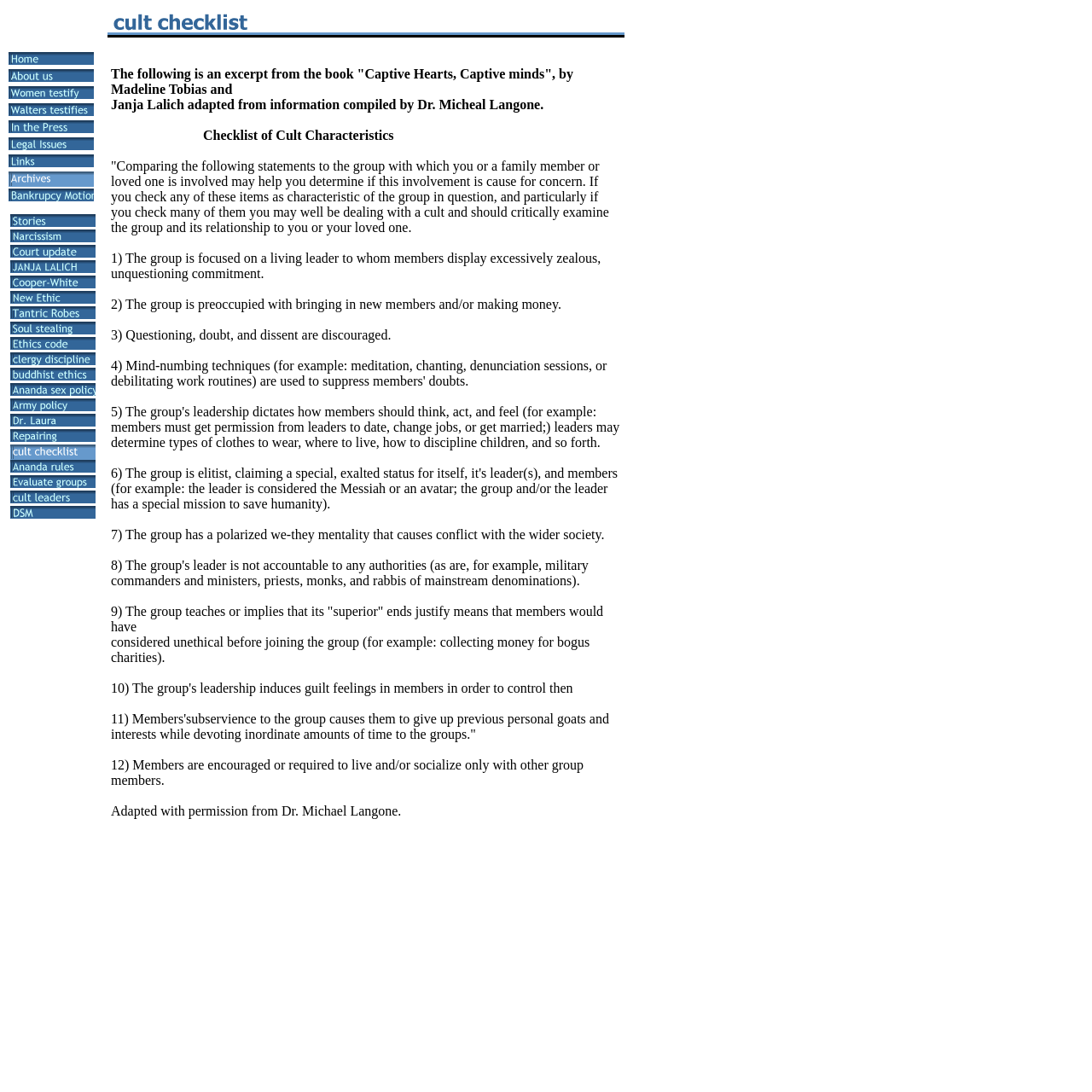What is the second item in the table?
Answer the question with as much detail as possible.

The second item in the table is 'Narcissism' which is located in the second row of the table, inside a 'gridcell' element with bounding box coordinates [0.009, 0.21, 0.087, 0.224]. It is a link with an image and text 'Narcissism'.